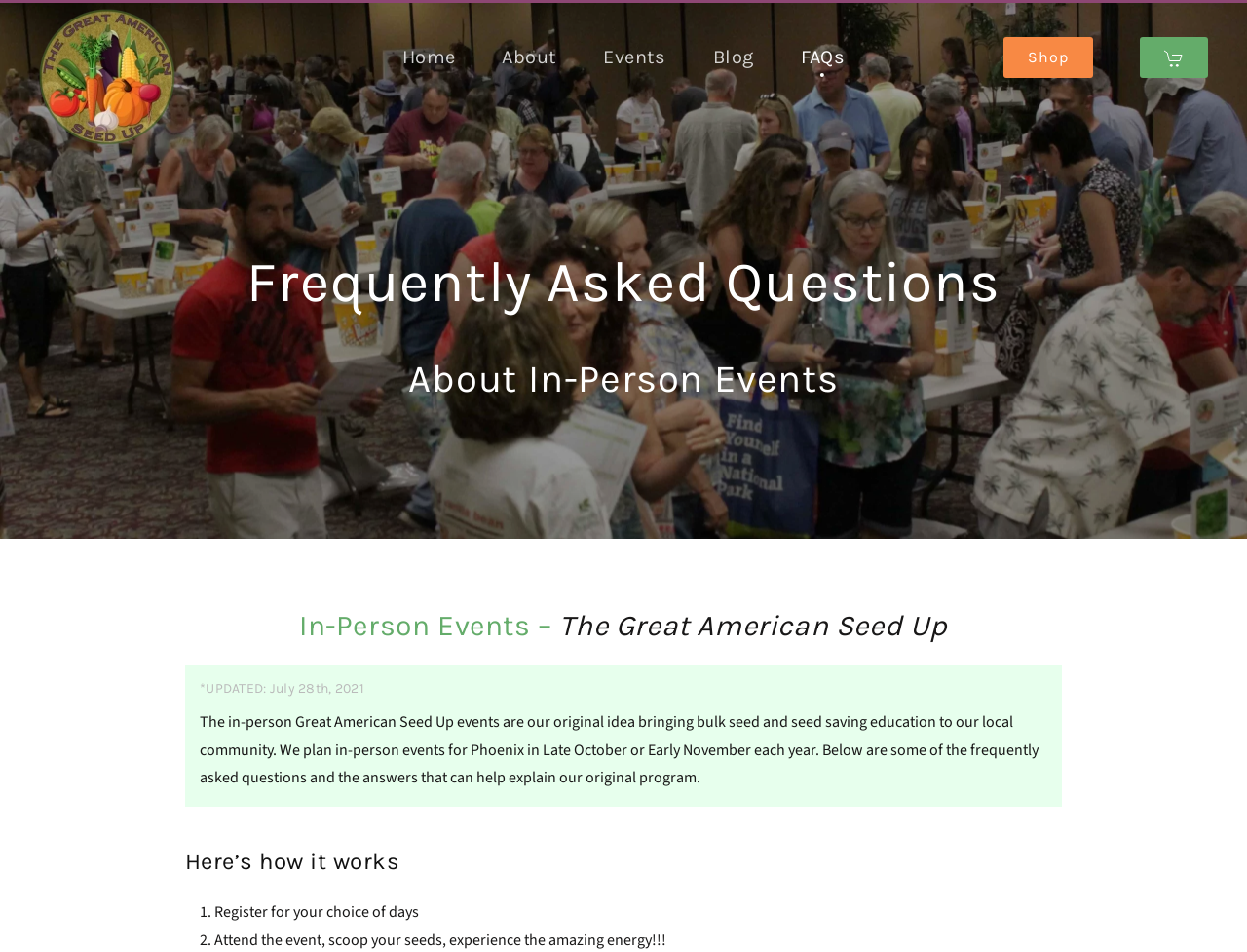Select the bounding box coordinates of the element I need to click to carry out the following instruction: "Visit Facebook page".

None